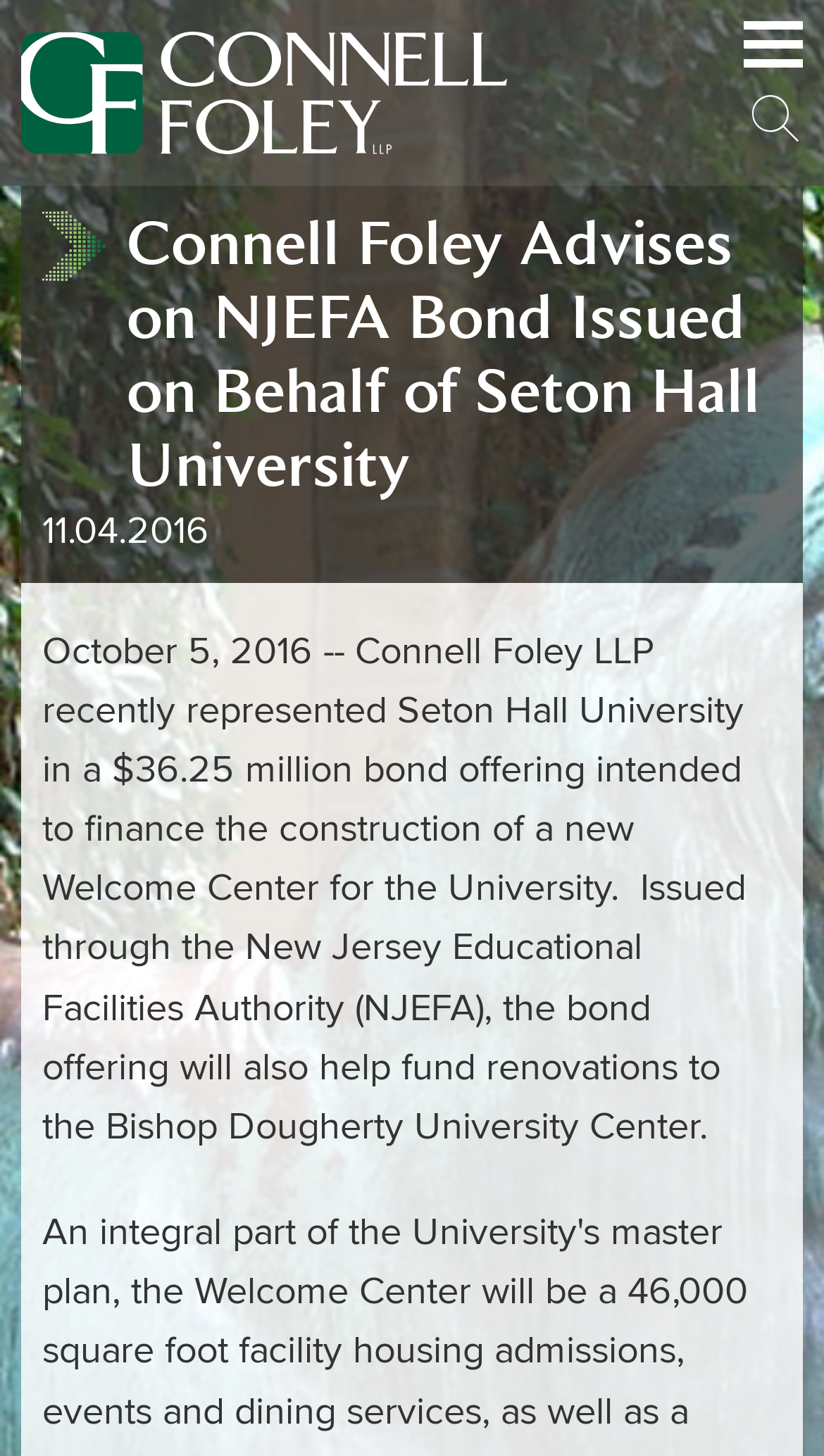What is the purpose of the bond offering?
Based on the image, answer the question in a detailed manner.

I found the answer by reading the StaticText element with the text '...intended to finance the construction of a new Welcome Center for the University.' which is located in the middle of the webpage, and it explains the purpose of the bond offering.